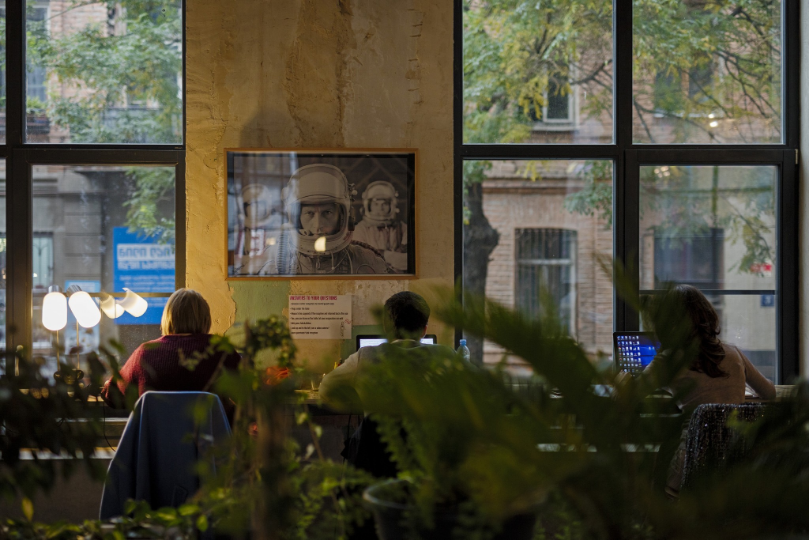Generate an elaborate caption for the image.

The image captures a cozy interior space that seems to serve as a work or study area. At the forefront, three individuals are seated at a long table, engrossed in their tasks on laptops. The ambiance is illuminated by a warm light fixture, casting a soft glow that accentuates the inviting atmosphere. In the background, large windows provide a view of the bustling urban environment outside, featuring trees and distant signage that suggest a lively street scene.

On the wall directly behind the table, a striking framed photograph captures a figure in a space suit, a nod to exploration and innovation, adding a creative touch to the space. The walls showcase a rustic texture, contributing to the overall artistic vibe. Lush green plants adorn the area, bringing a sense of nature indoors and blending harmoniously with the contemporary design. This setting appears to be a popular gathering spot for both locals and visitors seeking inspiration in a vibrant and intimate atmosphere.